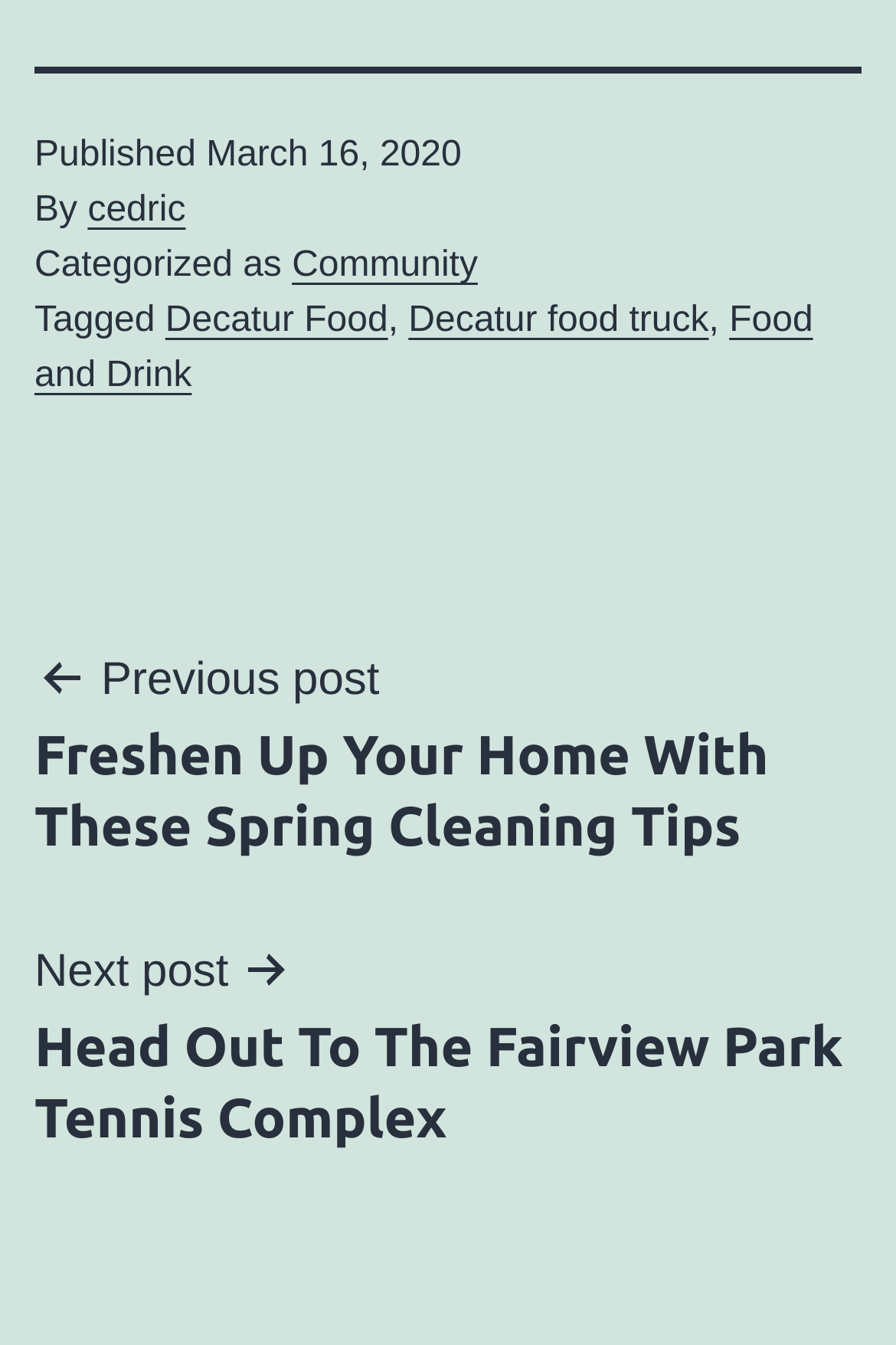What categories is the post tagged with?
Based on the image, please offer an in-depth response to the question.

I found the categories by looking at the footer section of the webpage, where it says 'Categorized as' followed by links to the categories, which are 'Community', 'Decatur Food', 'Decatur food truck', and 'Food and Drink'.